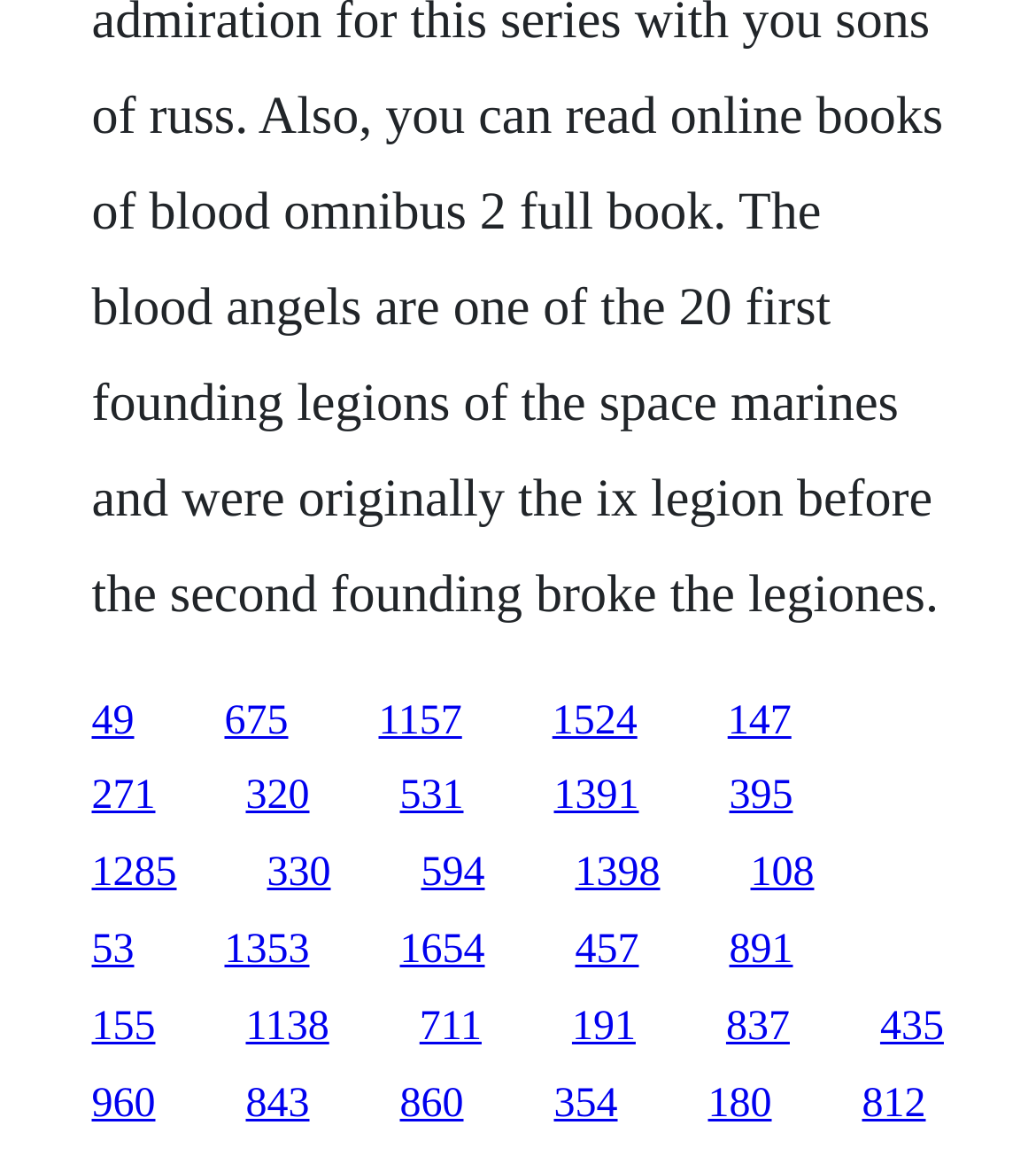Please find the bounding box coordinates of the element that needs to be clicked to perform the following instruction: "visit the fifth link". The bounding box coordinates should be four float numbers between 0 and 1, represented as [left, top, right, bottom].

[0.533, 0.6, 0.615, 0.638]